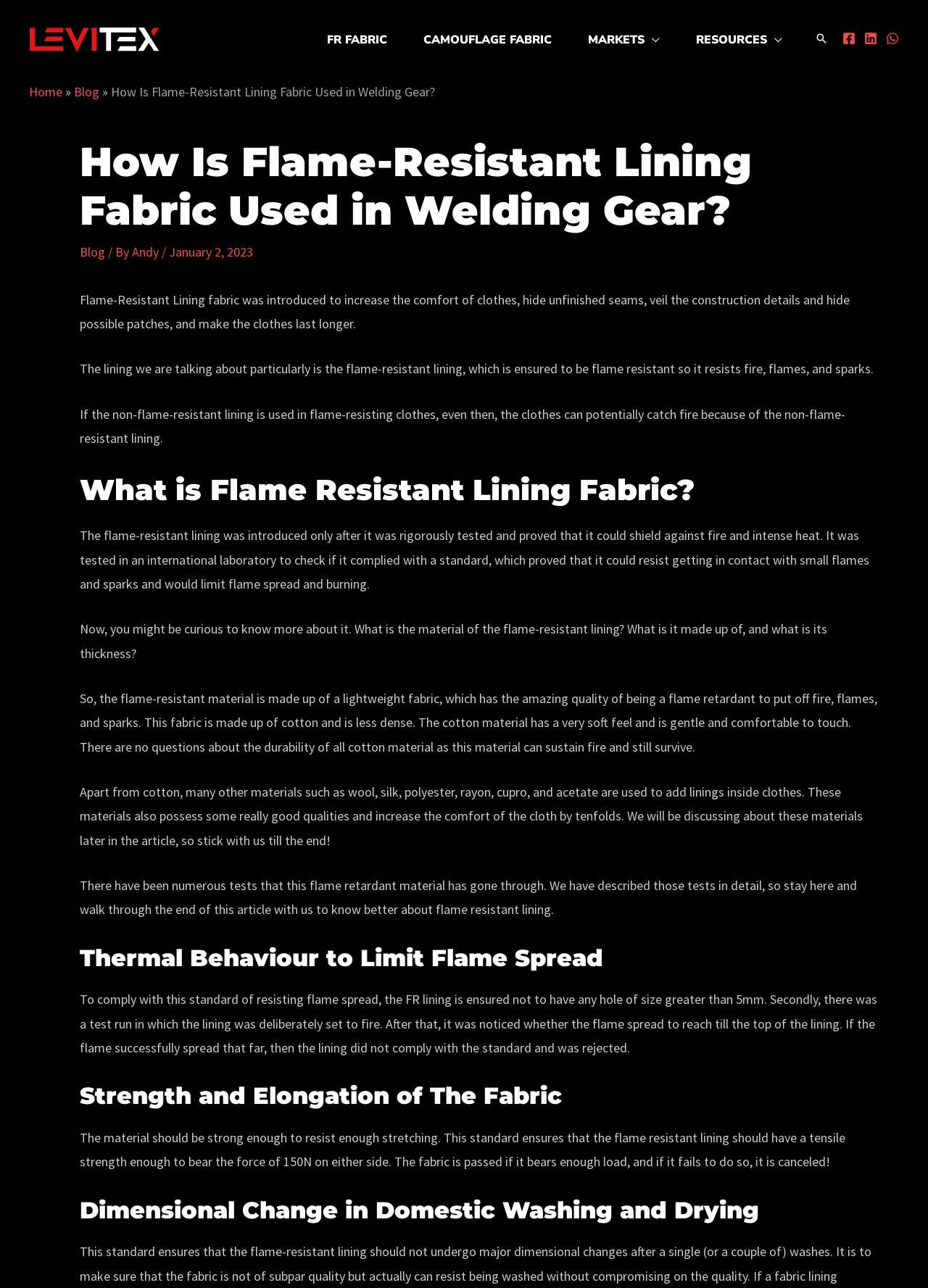Please determine the bounding box coordinates of the clickable area required to carry out the following instruction: "Go to Blog". The coordinates must be four float numbers between 0 and 1, represented as [left, top, right, bottom].

[0.08, 0.065, 0.107, 0.078]